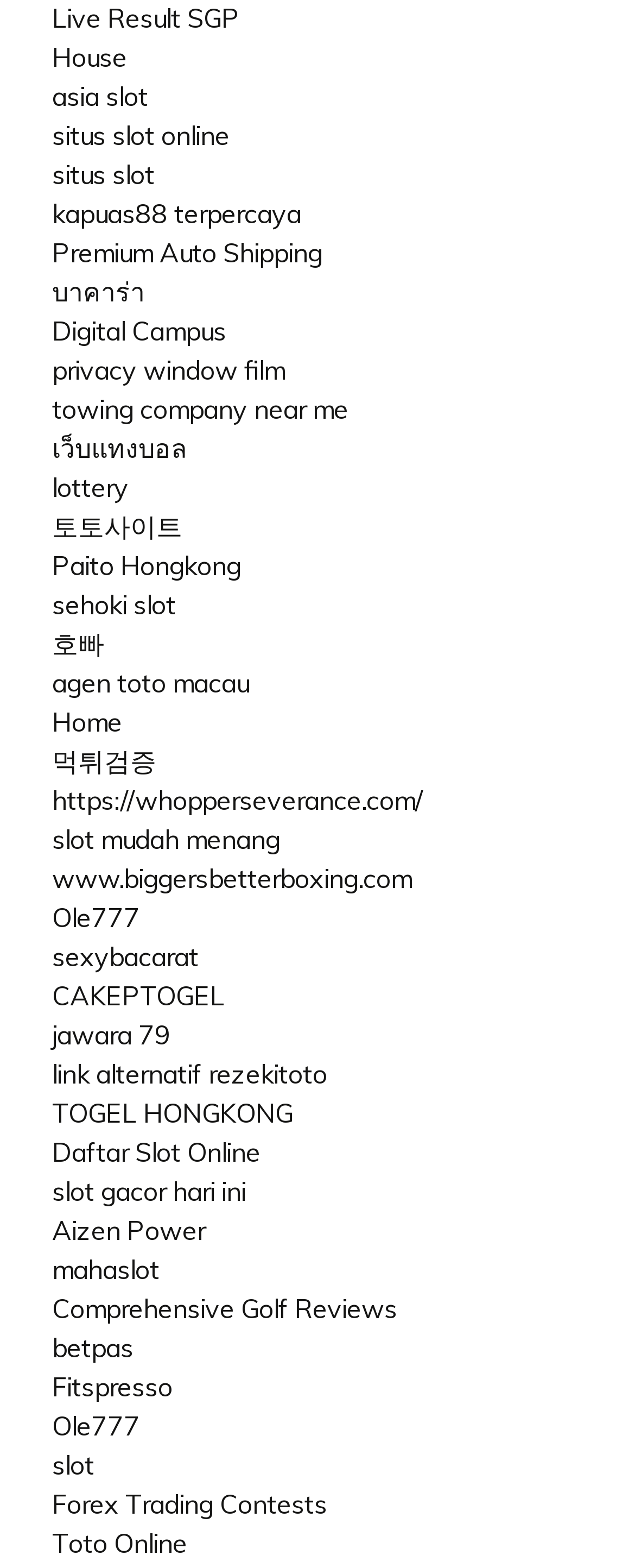Identify and provide the bounding box coordinates of the UI element described: "Table of contents". The coordinates should be formatted as [left, top, right, bottom], with each number being a float between 0 and 1.

None